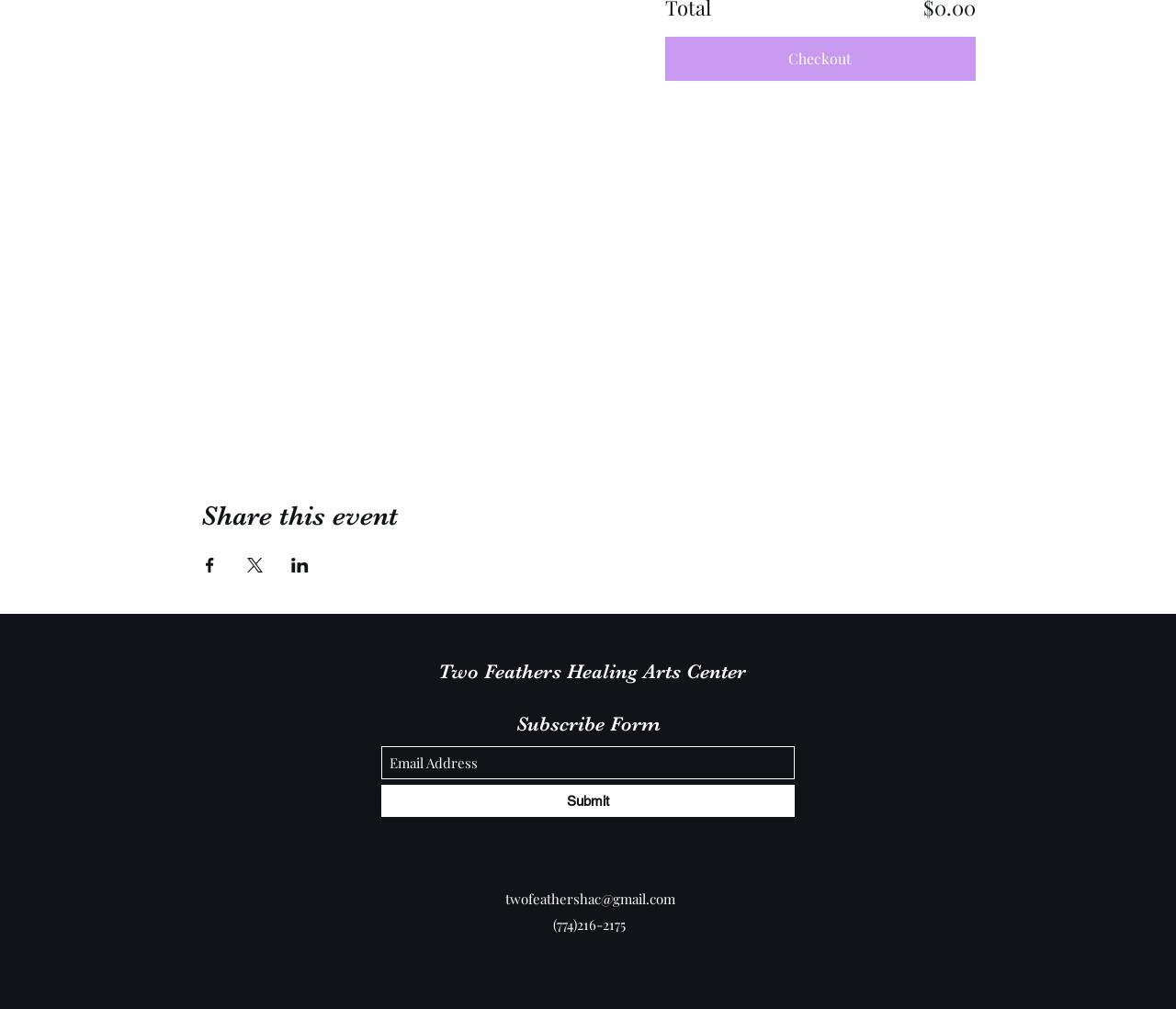Identify the bounding box coordinates of the clickable region required to complete the instruction: "View the 'Map'". The coordinates should be given as four float numbers within the range of 0 and 1, i.e., [left, top, right, bottom].

[0.118, 0.153, 0.882, 0.439]